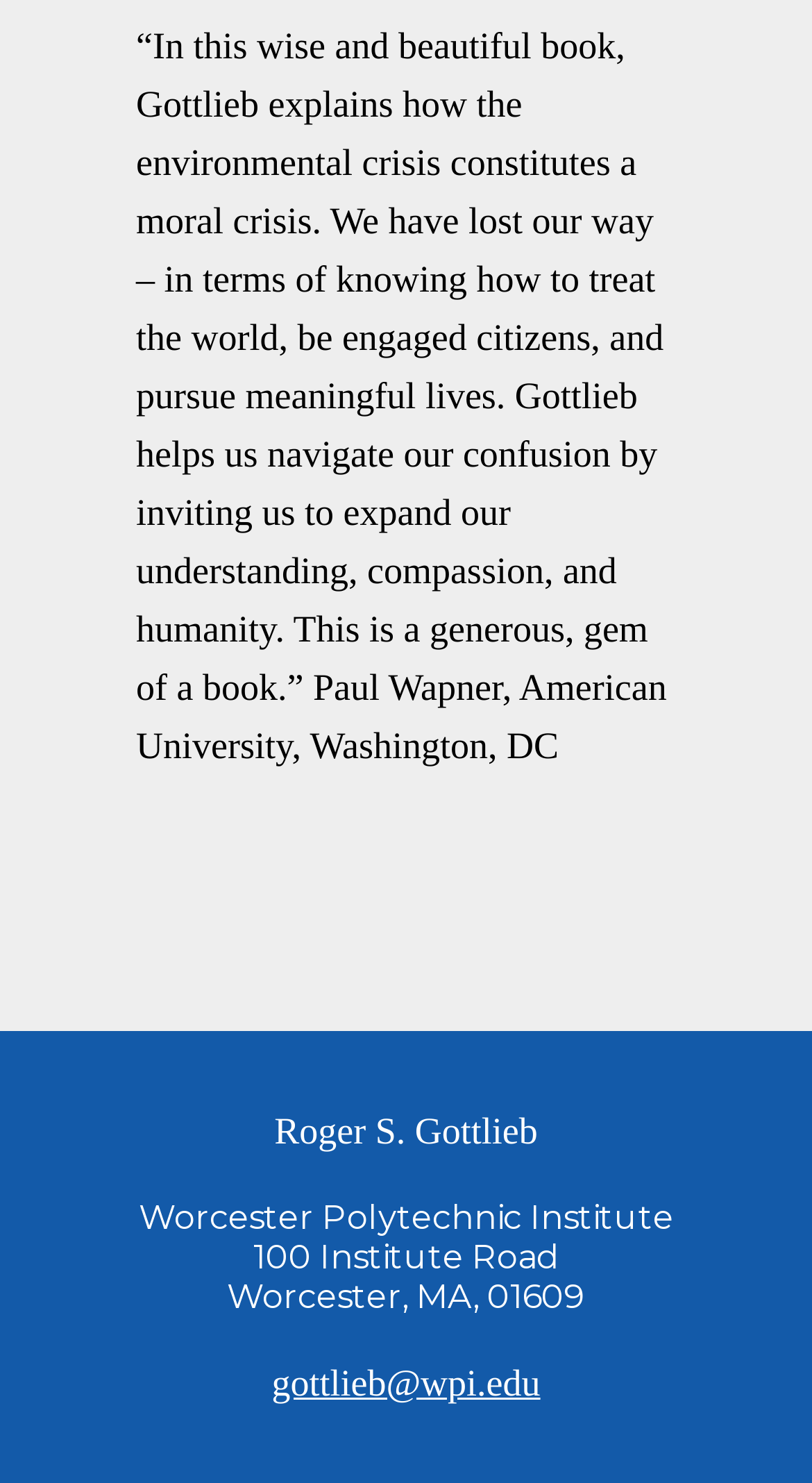Using the provided element description: "Add to quote", determine the bounding box coordinates of the corresponding UI element in the screenshot.

None